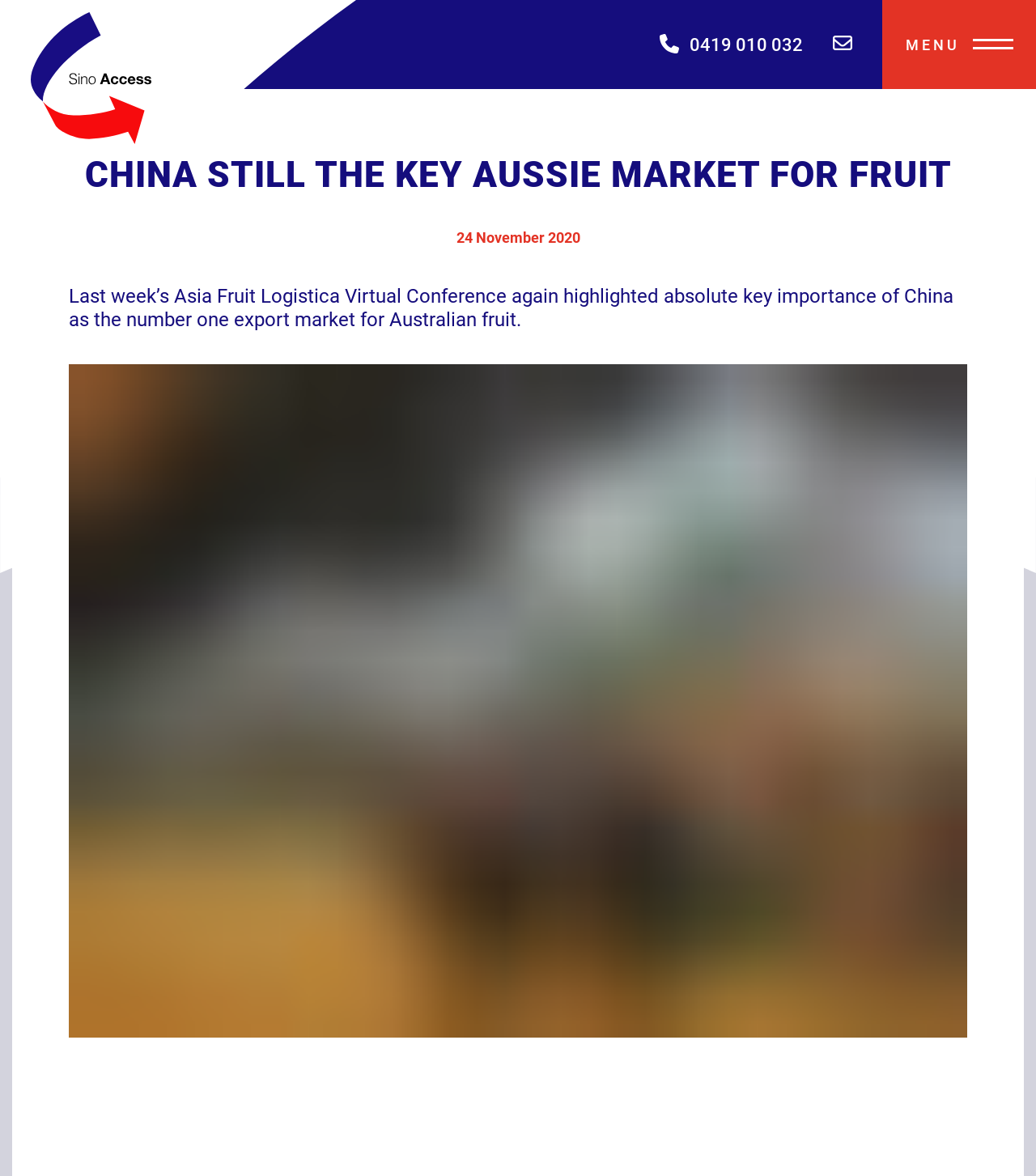What is the date of the article?
Look at the image and respond with a single word or a short phrase.

24 November 2020